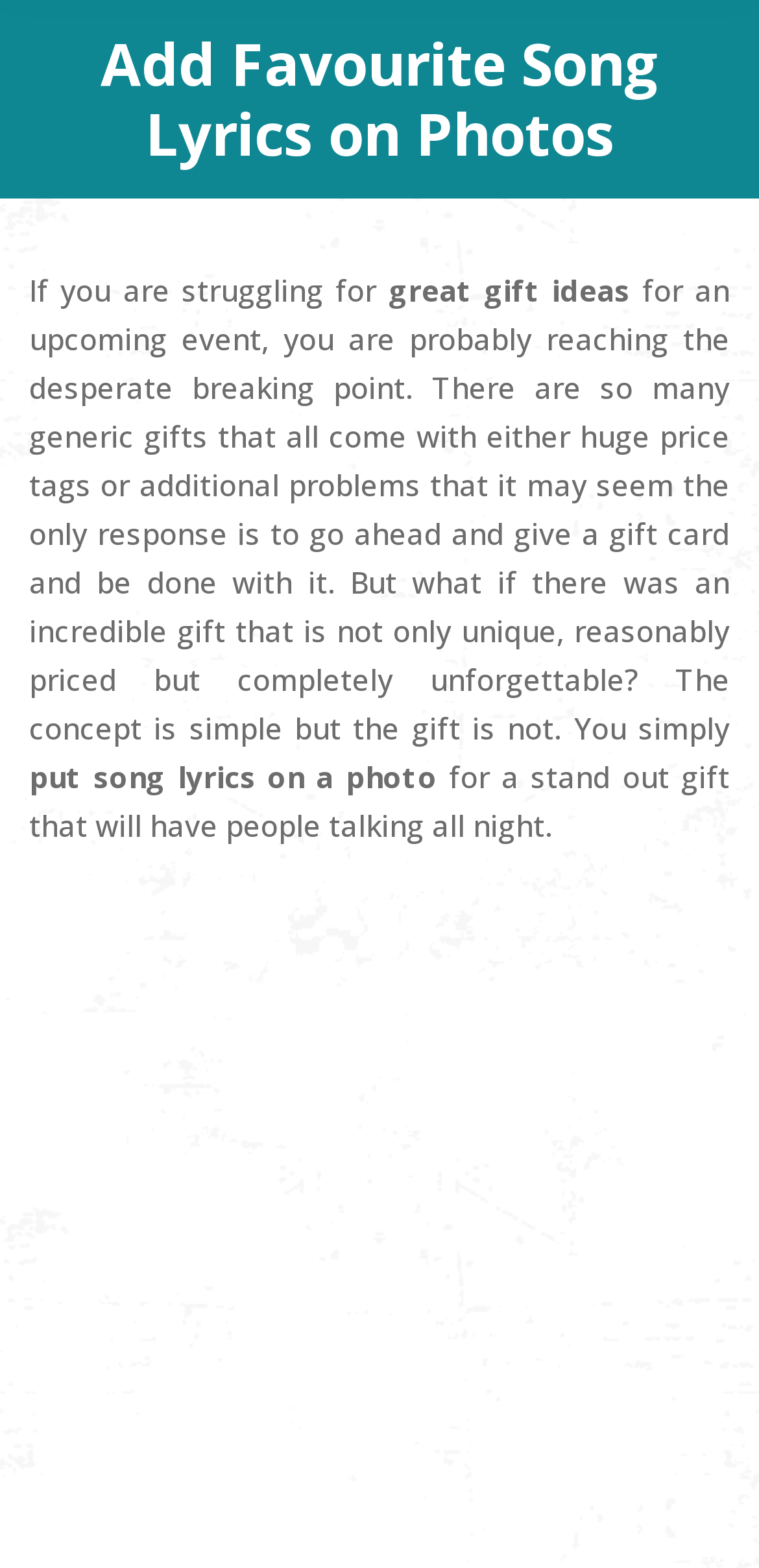What is the target audience for the gifts suggested on this website?
Using the information from the image, give a concise answer in one word or a short phrase.

Men and women